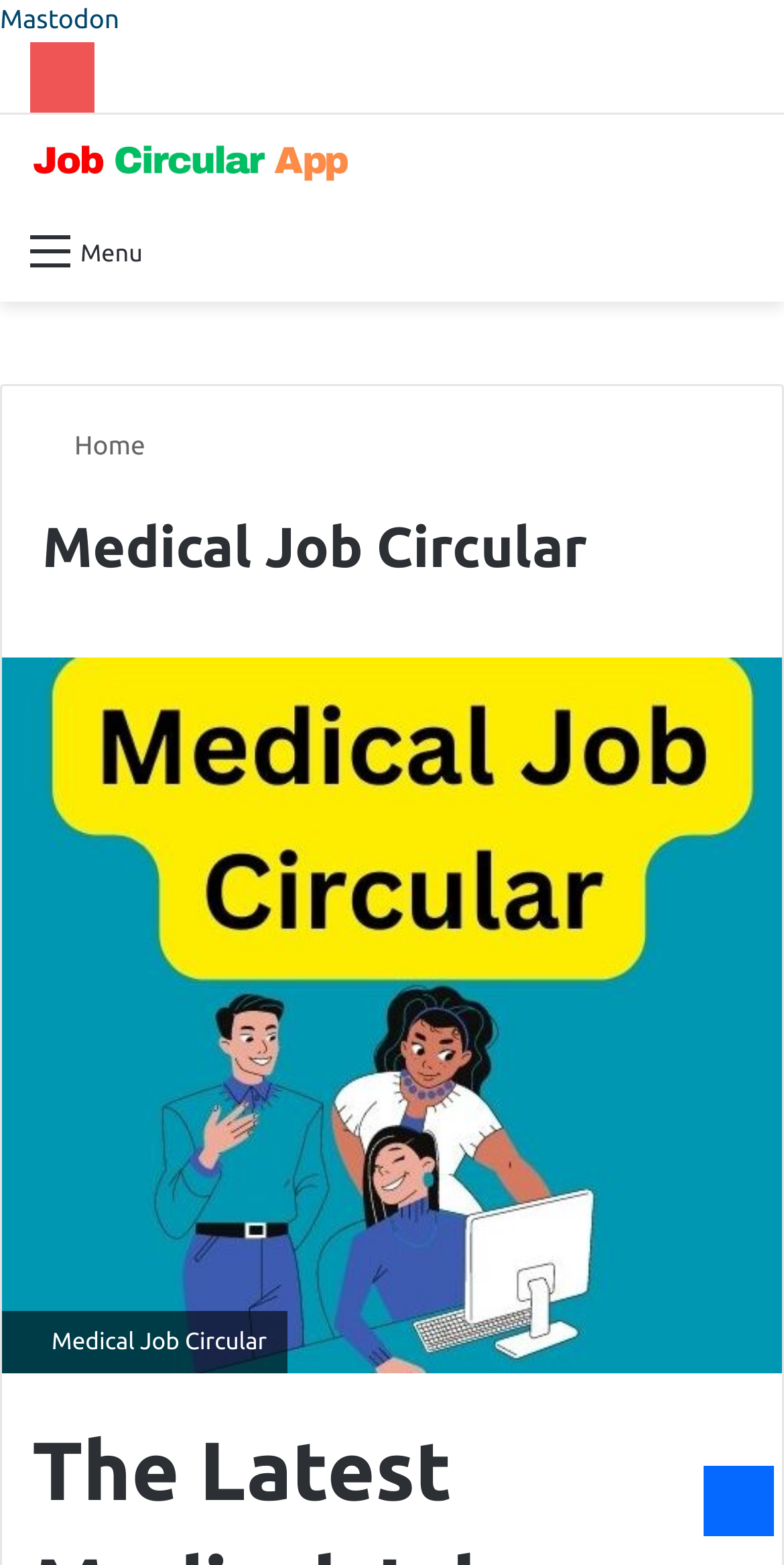Provide the bounding box coordinates of the HTML element this sentence describes: "Back to top button". The bounding box coordinates consist of four float numbers between 0 and 1, i.e., [left, top, right, bottom].

[0.897, 0.937, 0.987, 0.982]